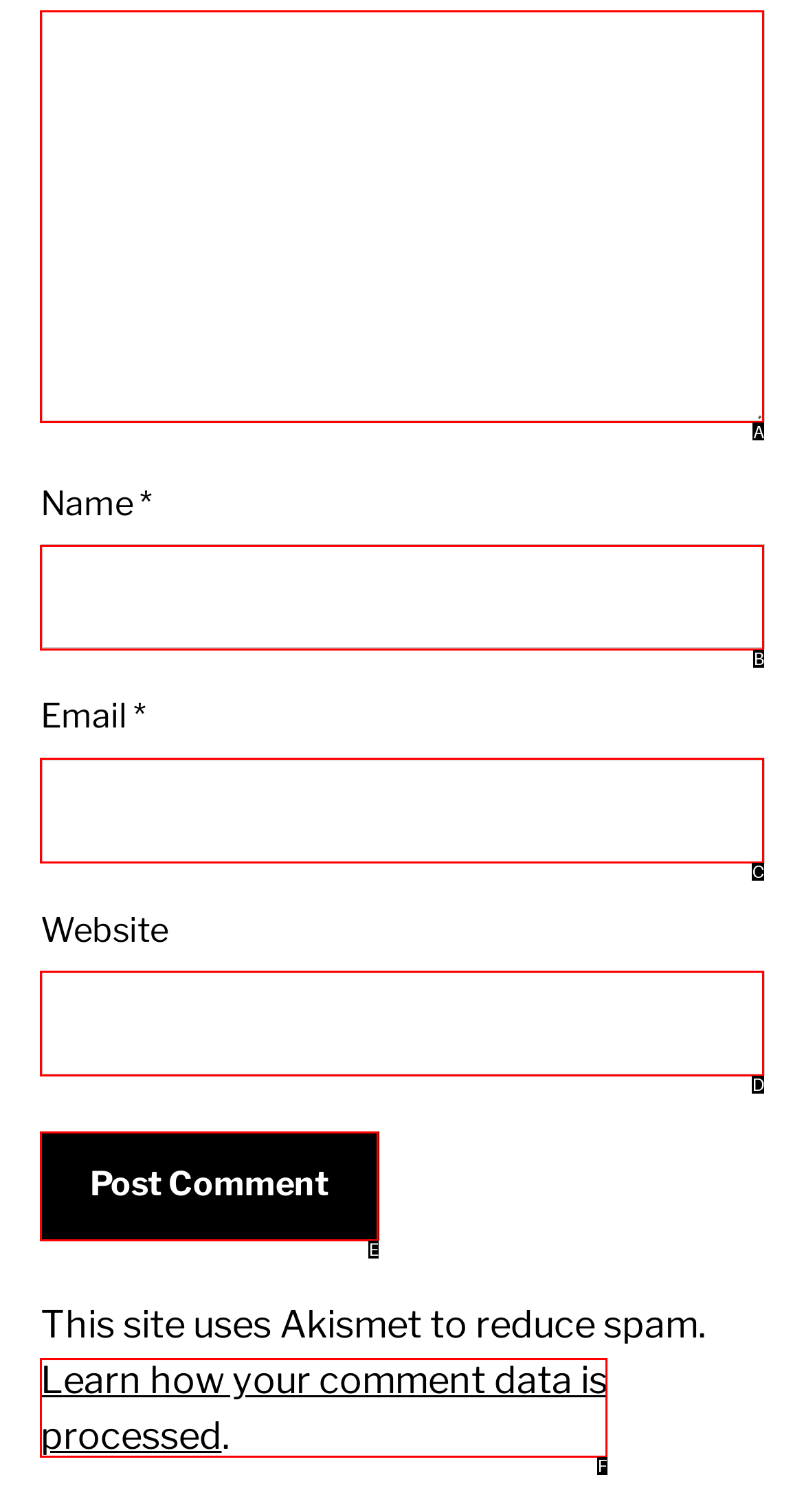Identify the HTML element that corresponds to the description: parent_node: Email * name="email"
Provide the letter of the matching option from the given choices directly.

C